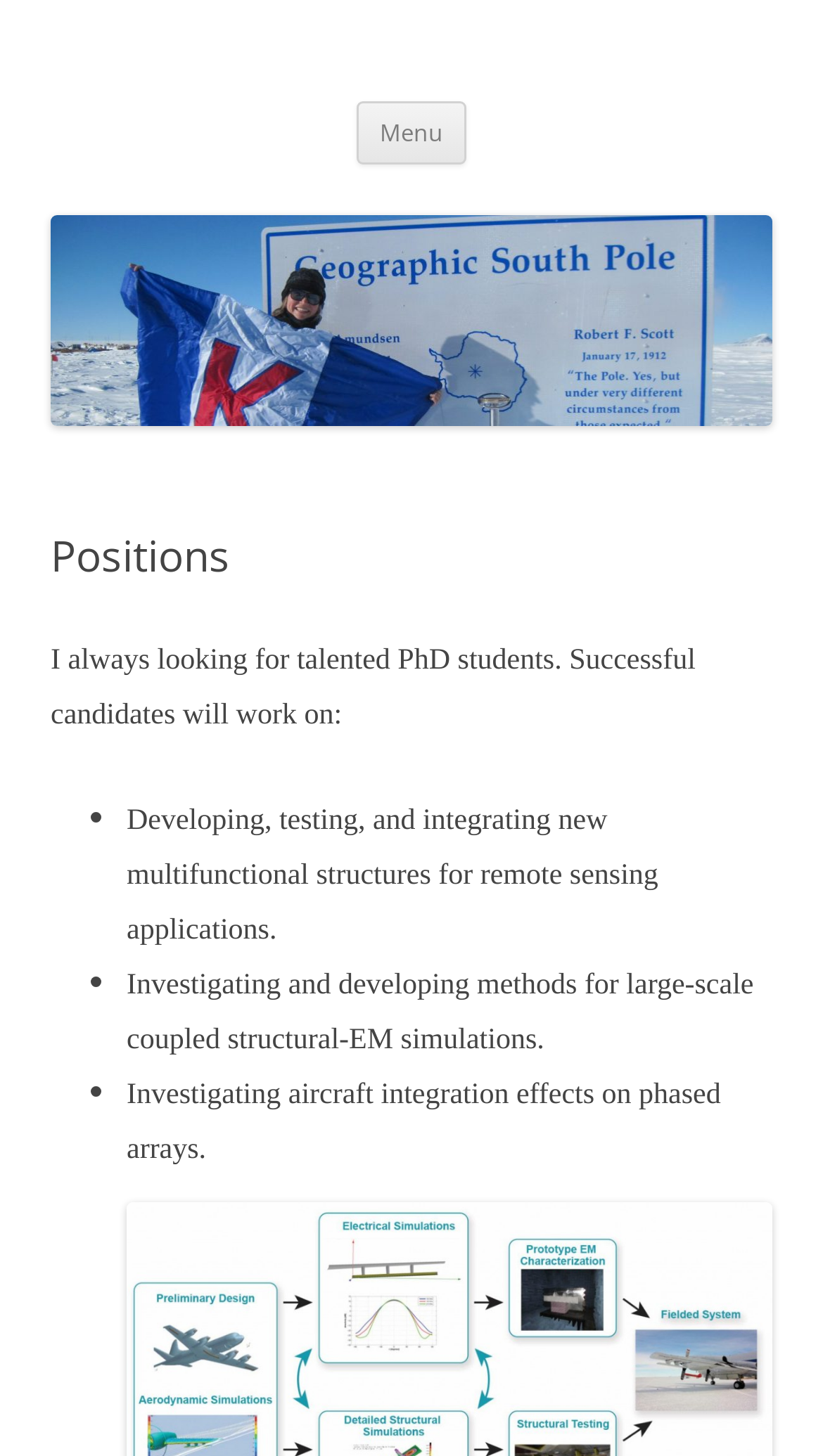Illustrate the webpage with a detailed description.

The webpage is about positions, specifically PhD student positions. At the top, there is a button labeled "Menu" and a link to "Skip to content". Below these elements, there is a large header section that spans almost the entire width of the page, containing the title "Positions". 

Underneath the header, there is a paragraph of text that reads "I always looking for talented PhD students. Successful candidates will work on:". This paragraph is followed by a list of three bullet points, each describing a research area that the PhD students will work on. The list items are: "Developing, testing, and integrating new multifunctional structures for remote sensing applications.", "Investigating and developing methods for large-scale coupled structural-EM simulations.", and "Investigating aircraft integration effects on phased arrays.".